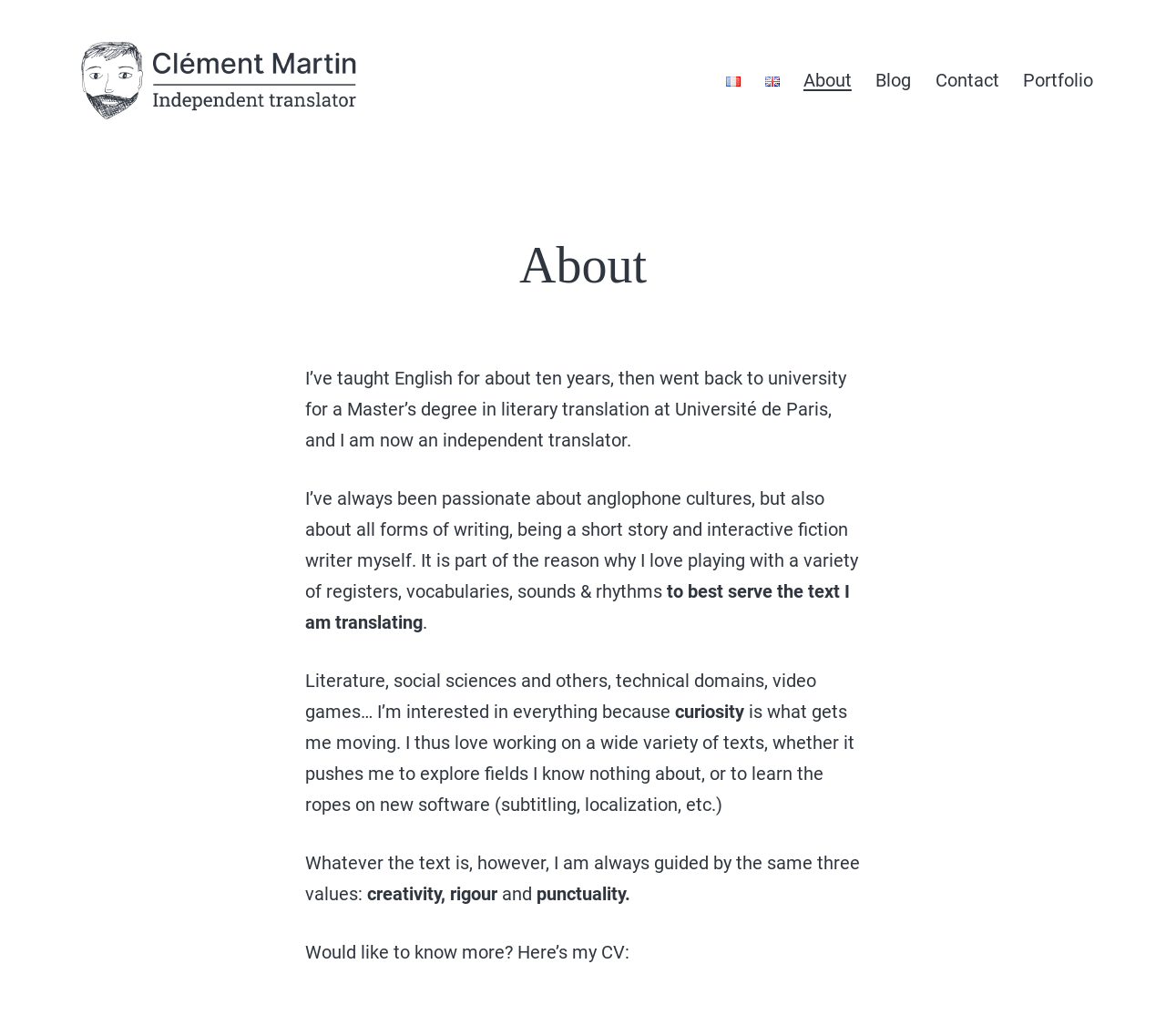What is the profession of the author?
Give a thorough and detailed response to the question.

Based on the text, the author mentions 'I am now an independent translator' which indicates that the author's profession is a translator.